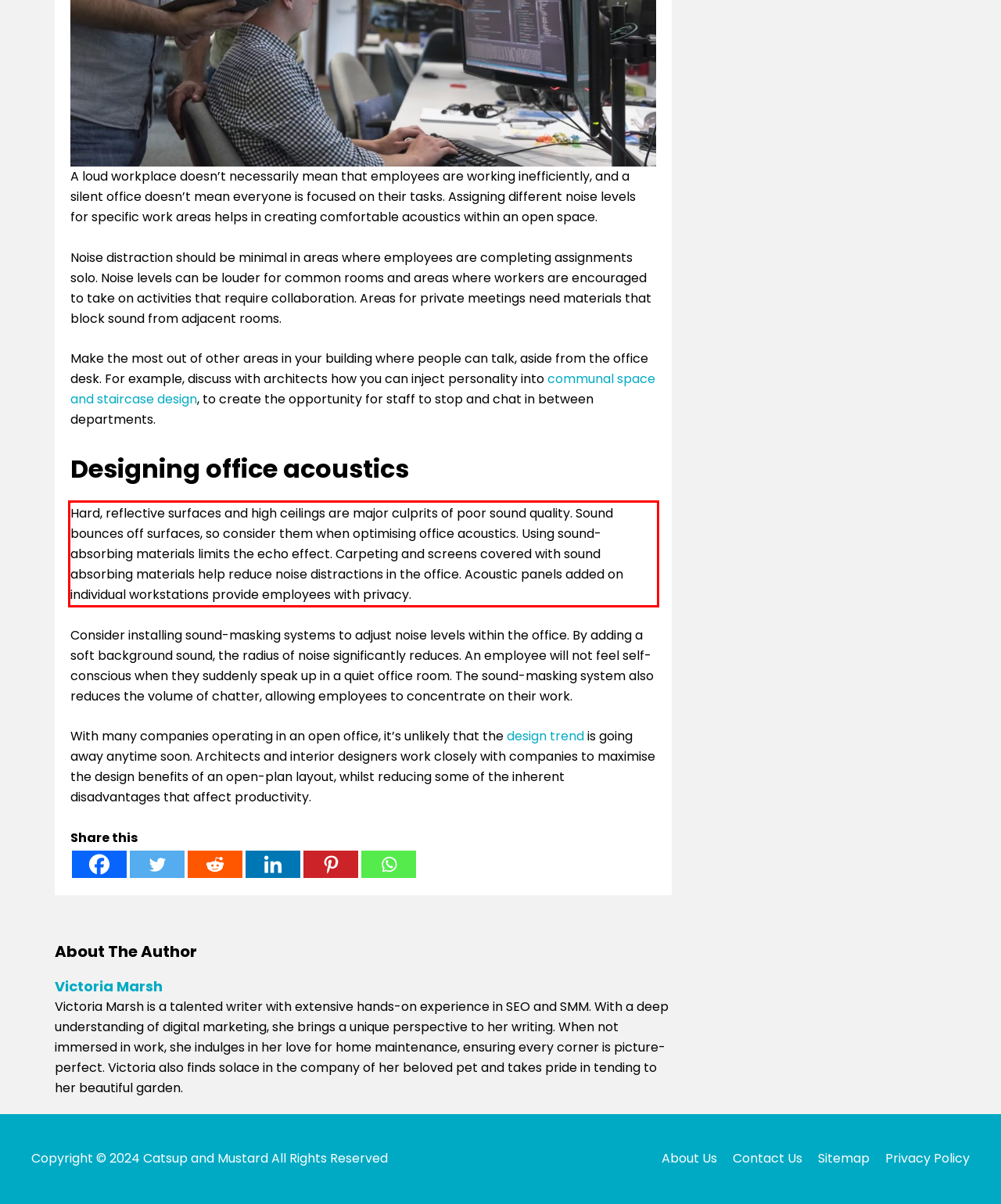The screenshot you have been given contains a UI element surrounded by a red rectangle. Use OCR to read and extract the text inside this red rectangle.

Hard, reflective surfaces and high ceilings are major culprits of poor sound quality. Sound bounces off surfaces, so consider them when optimising office acoustics. Using sound-absorbing materials limits the echo effect. Carpeting and screens covered with sound absorbing materials help reduce noise distractions in the office. Acoustic panels added on individual workstations provide employees with privacy.